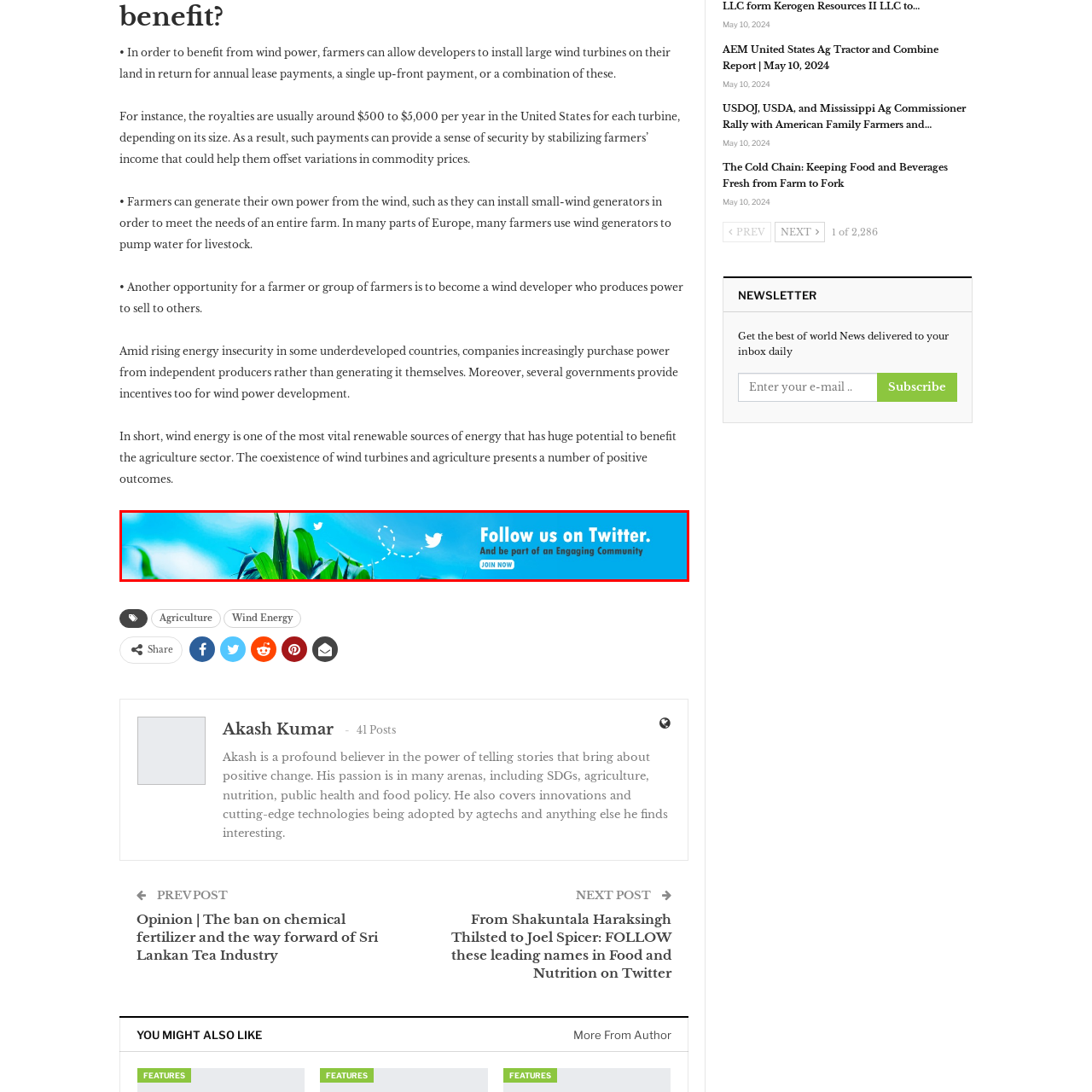Check the section outlined in red, What is the main theme of the image? Please reply with a single word or phrase.

Agriculture and sustainability